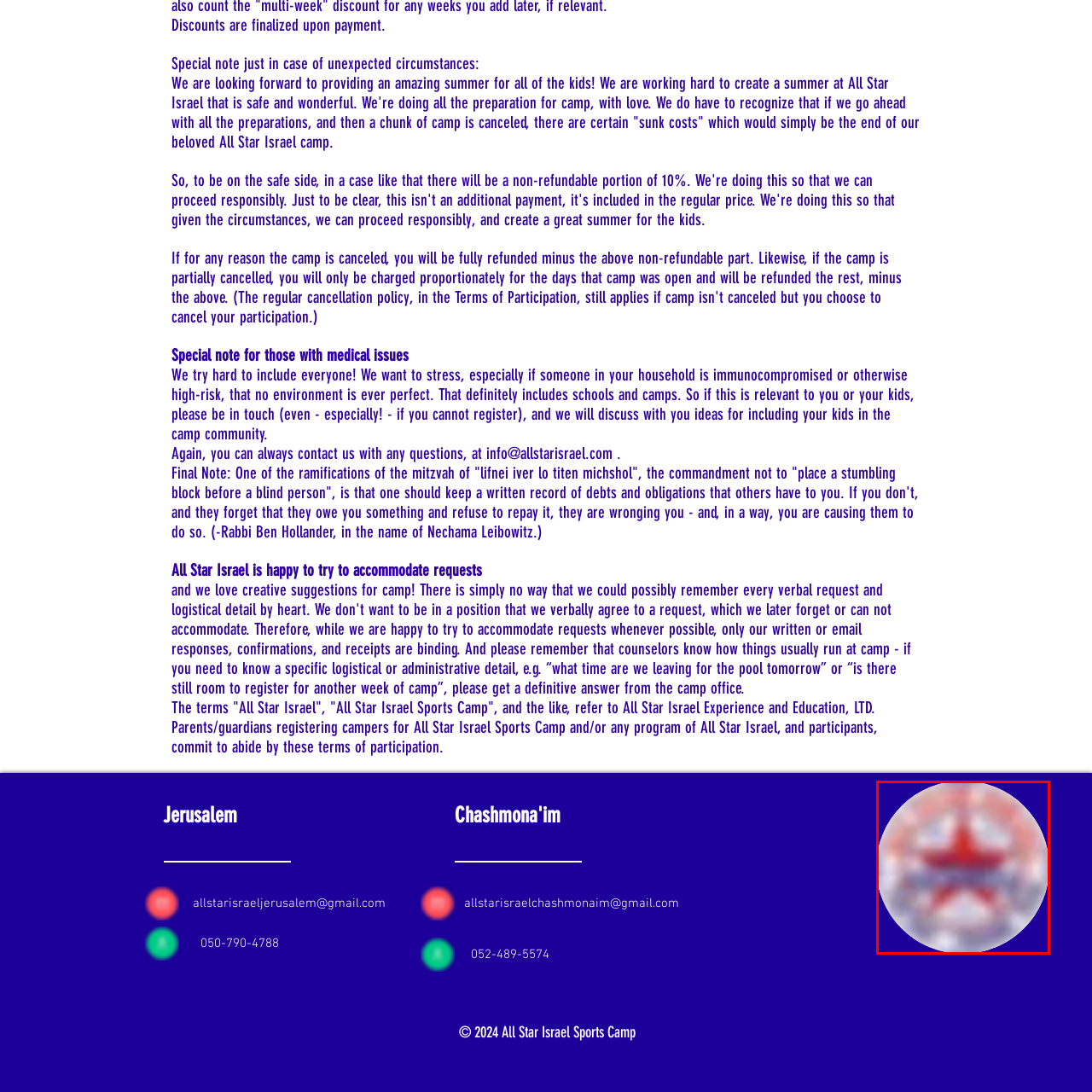Pay attention to the content inside the red bounding box and deliver a detailed answer to the following question based on the image's details: What type of experience does All Star Israel aim to provide?

The logo of All Star Israel represents the organization's commitment to providing a vibrant and engaging experience for campers, reflecting their values of community, adventure, and inclusivity, particularly in the context of their summer programs.